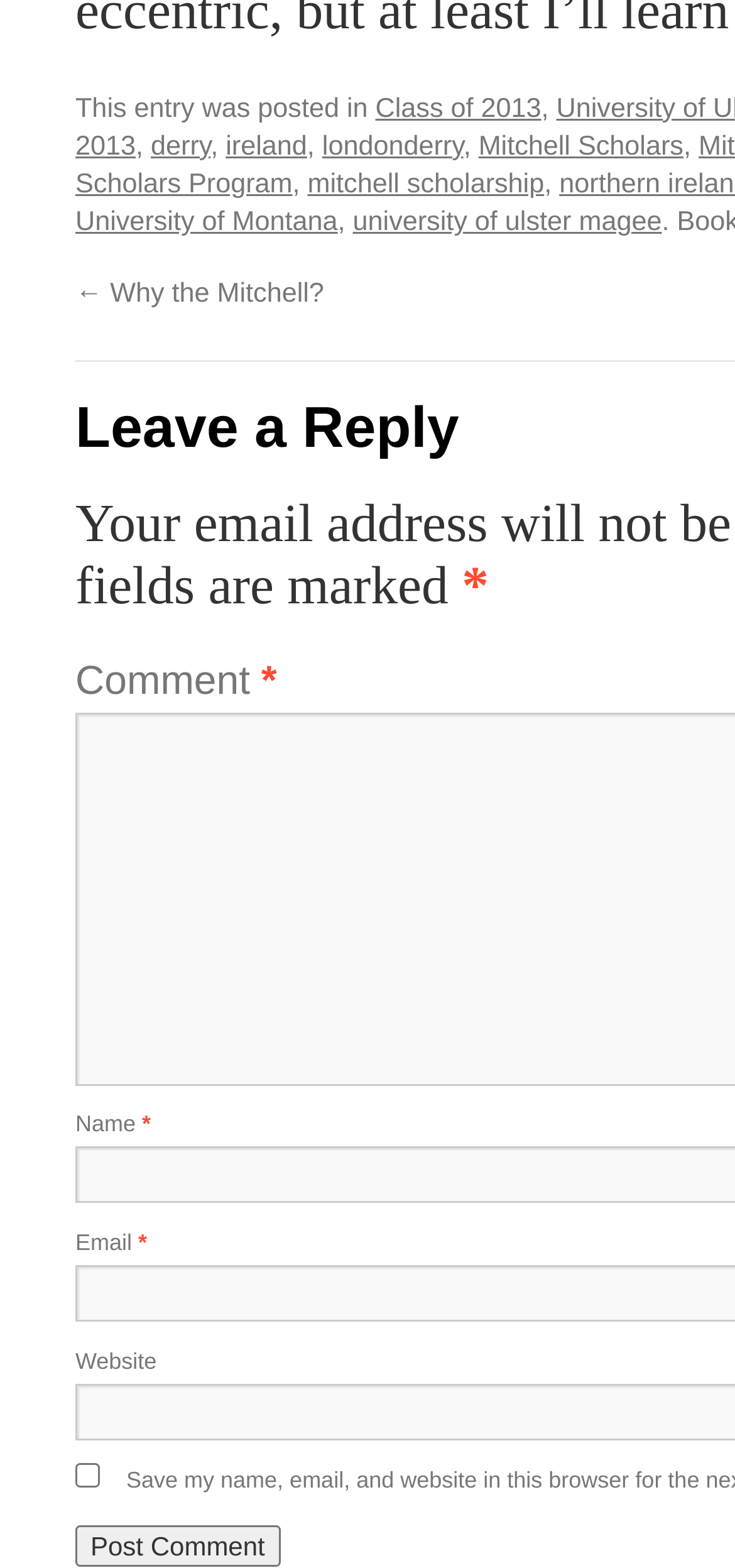Using the details in the image, give a detailed response to the question below:
What is the category of the post?

The category of the post can be determined by looking at the link 'Class of 2013' which is located at the top of the webpage, indicating that the post belongs to this category.